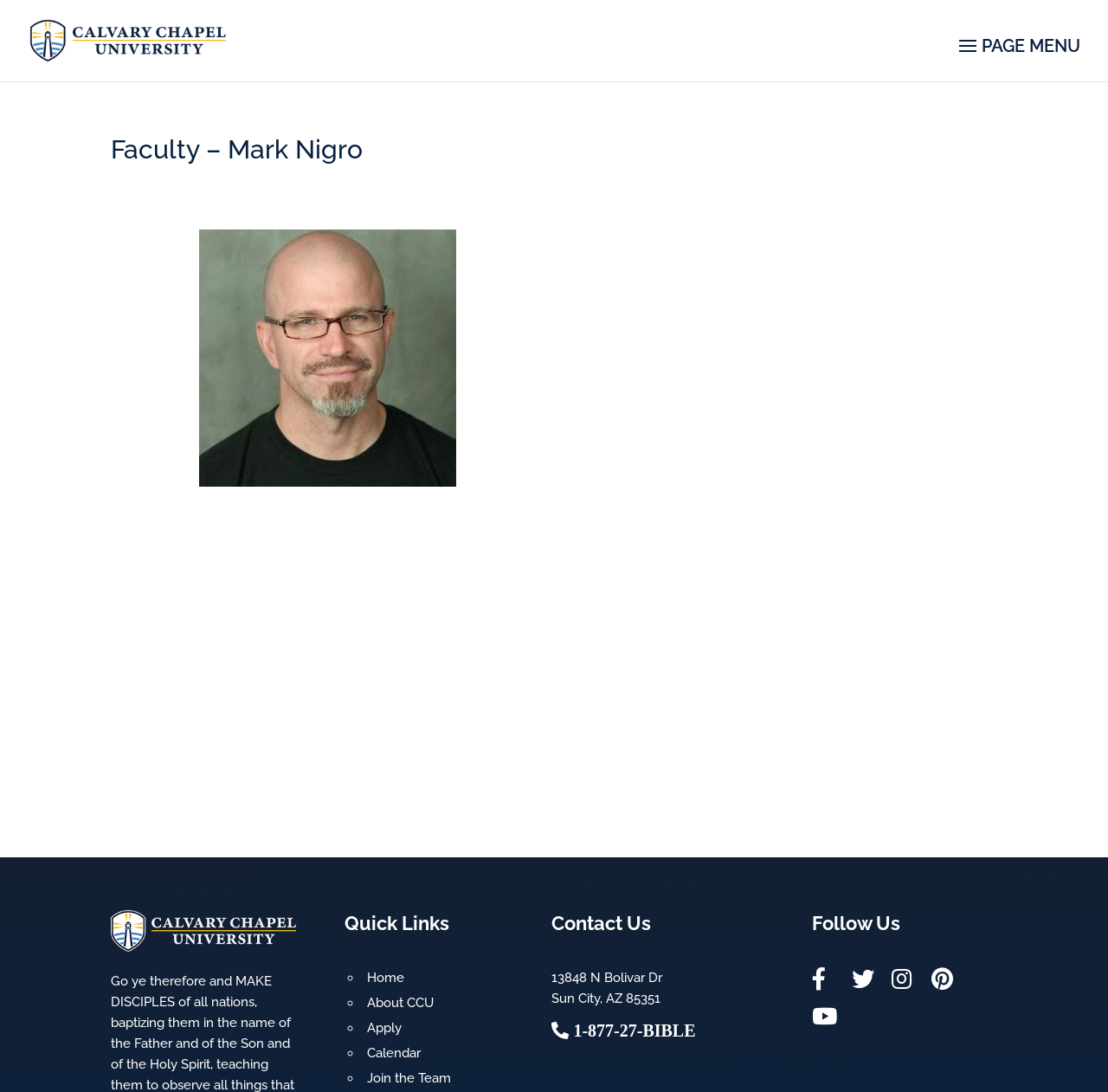By analyzing the image, answer the following question with a detailed response: How many social media links are available?

The answer can be found by counting the number of link elements that are sub-elements of the heading element 'Follow Us'. There are 5 link elements, each representing a different social media platform.